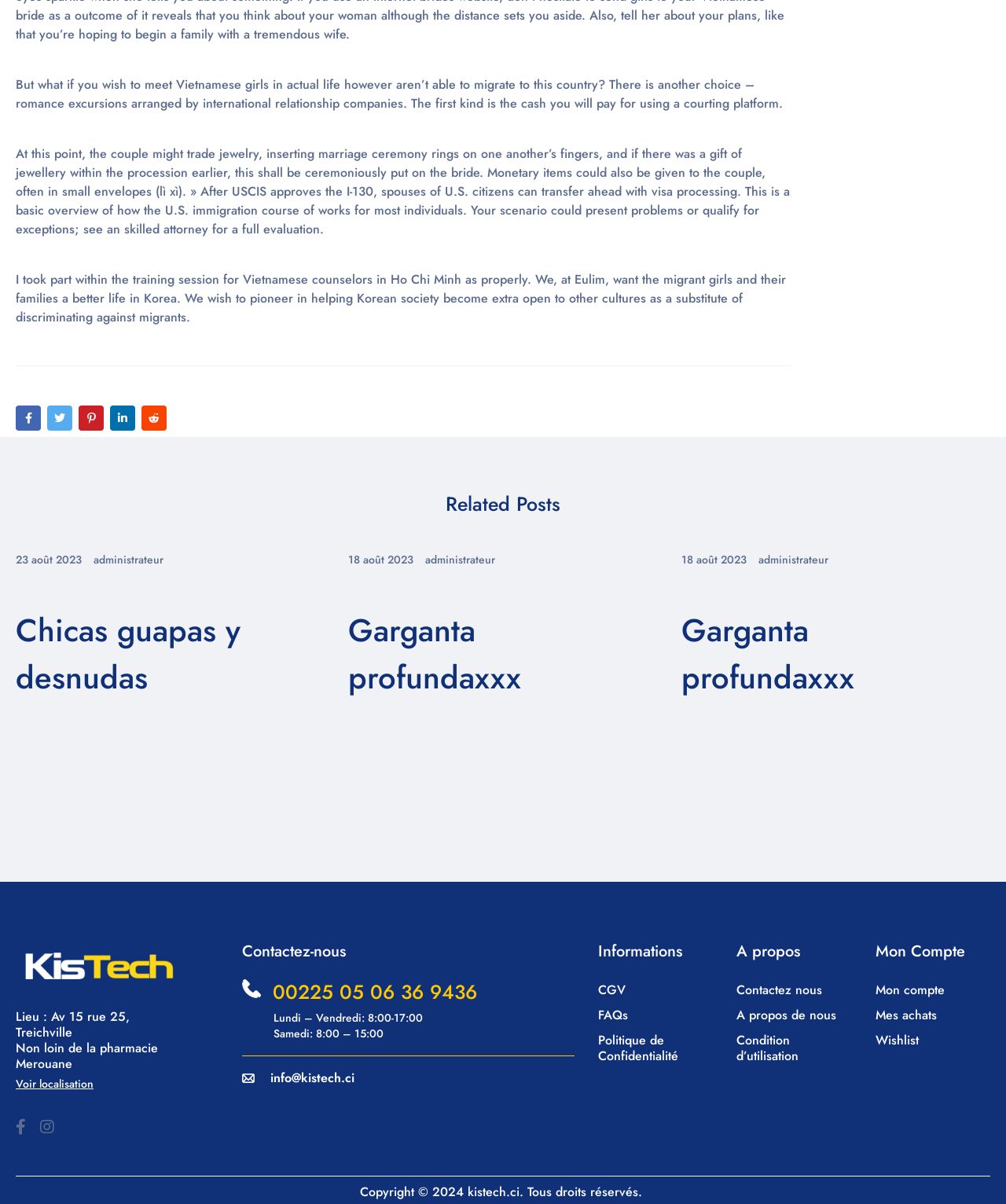Please specify the bounding box coordinates in the format (top-left x, top-left y, bottom-right x, bottom-right y), with all values as floating point numbers between 0 and 1. Identify the bounding box of the UI element described by: Chicas guapas y desnudas

[0.016, 0.504, 0.323, 0.582]